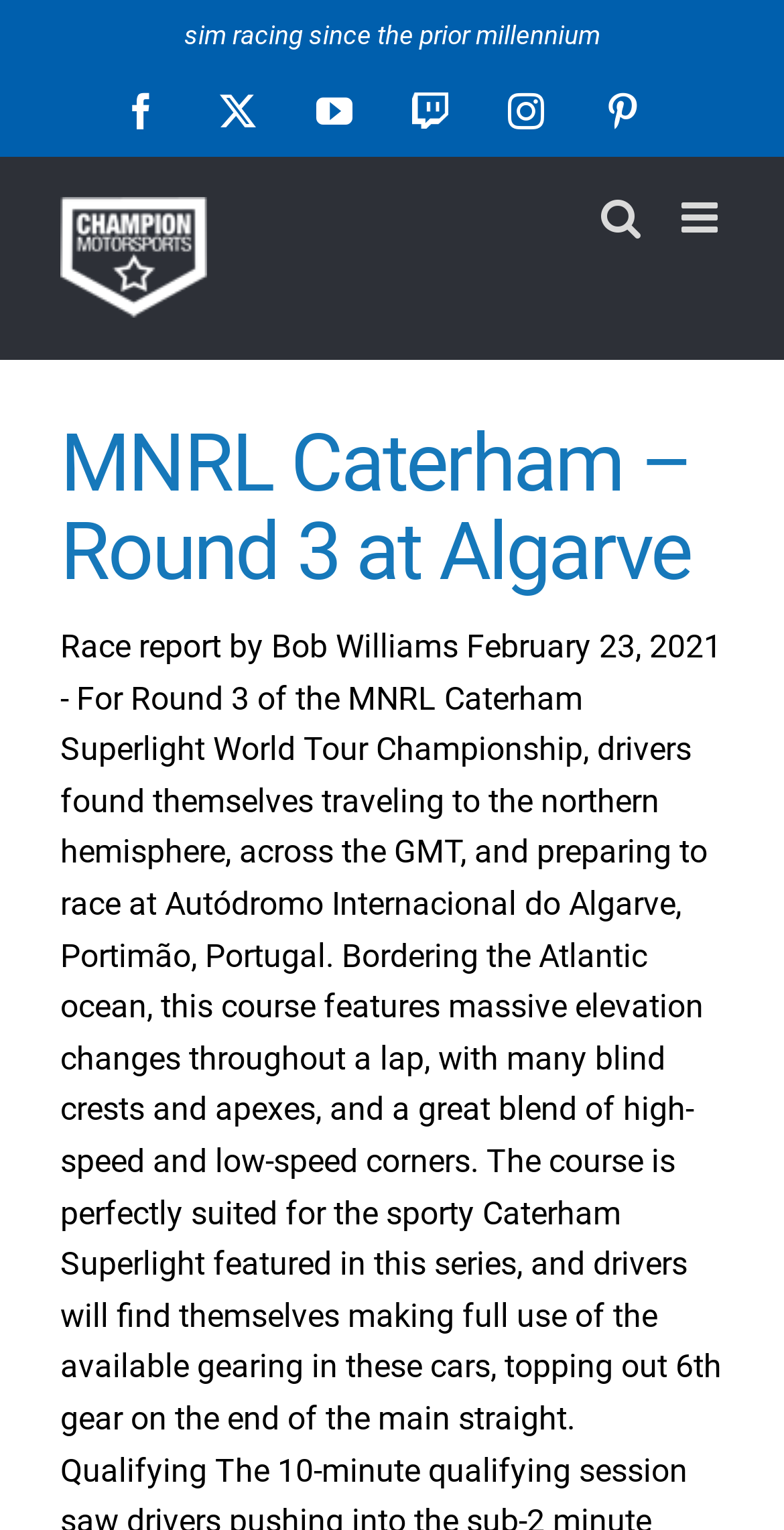What is the logo of Champion Motorsports? Examine the screenshot and reply using just one word or a brief phrase.

Champion Motorsports Logo